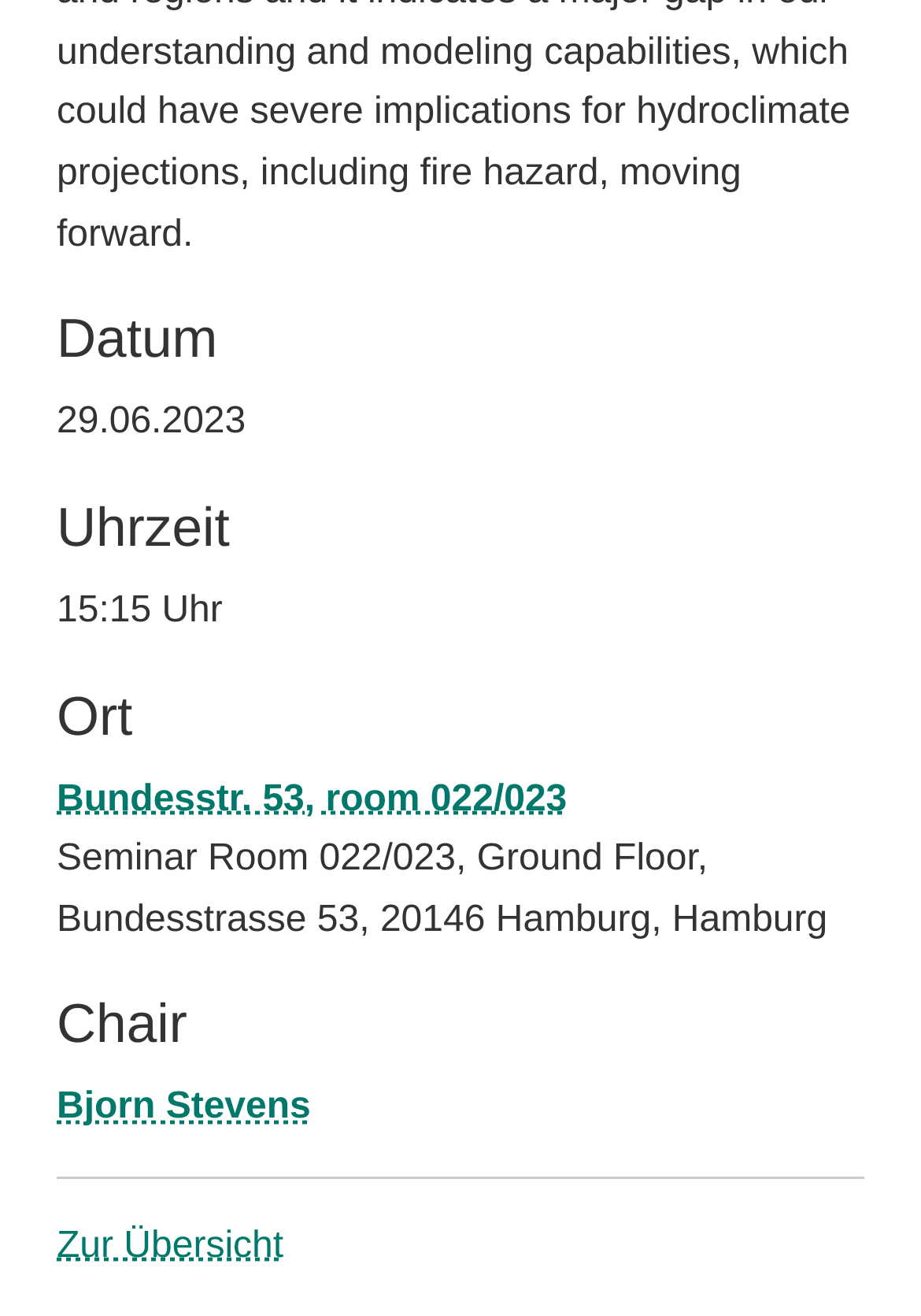Answer with a single word or phrase: 
What is the time of the event?

15:15 Uhr